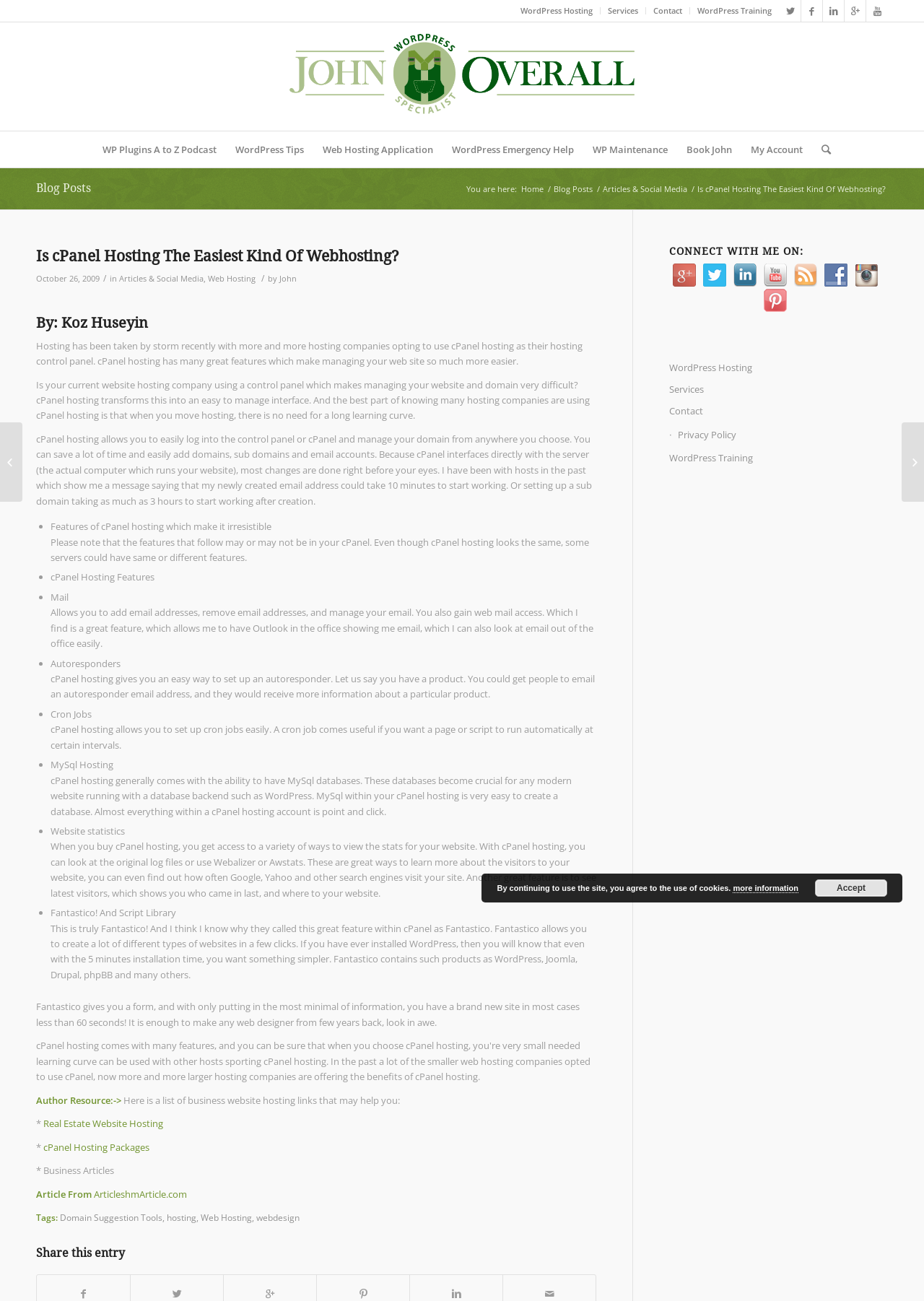What is the benefit of cPanel hosting?
Based on the screenshot, provide your answer in one word or phrase.

Easy management